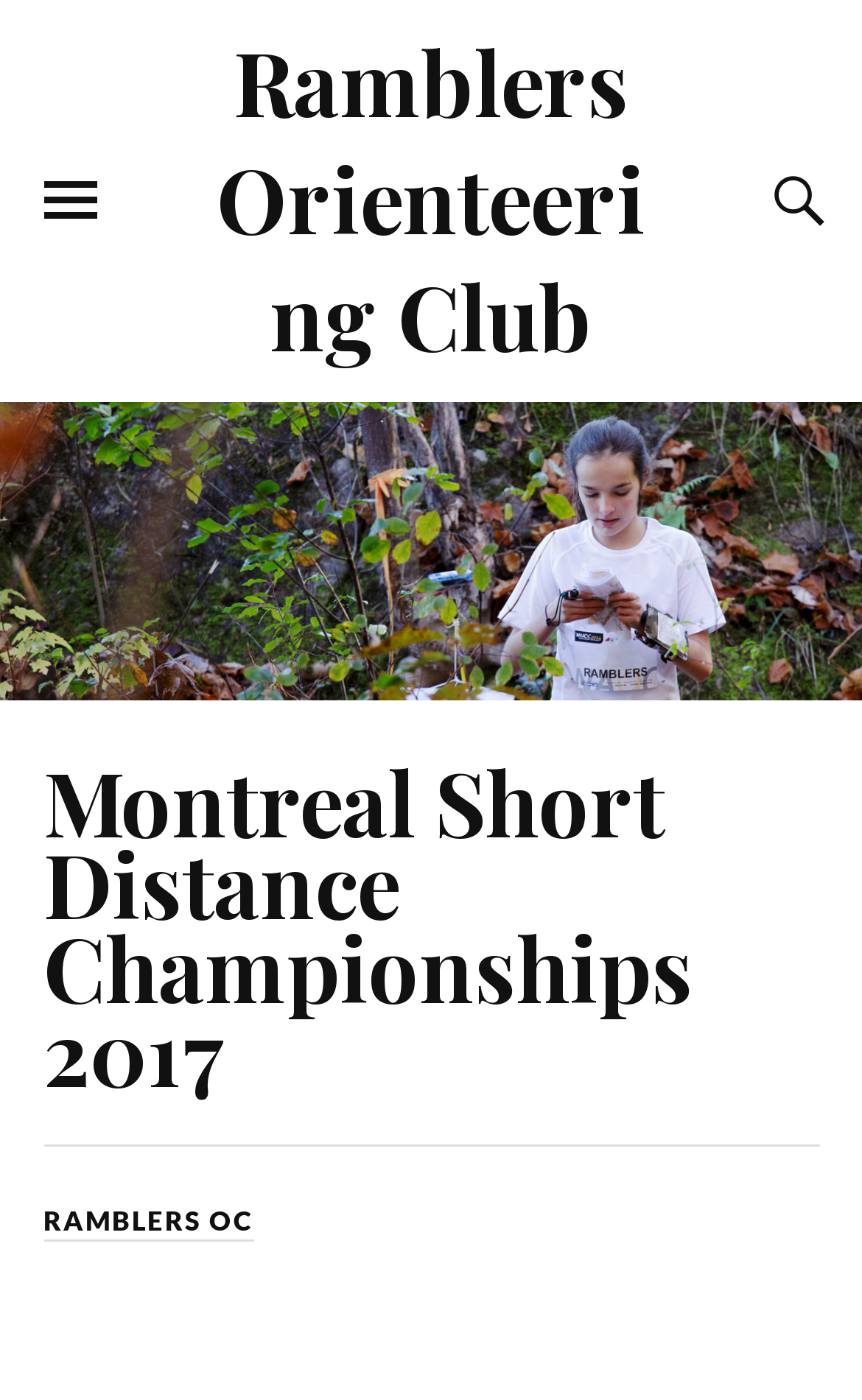Identify and provide the main heading of the webpage.

Montreal Short Distance Championships 2017